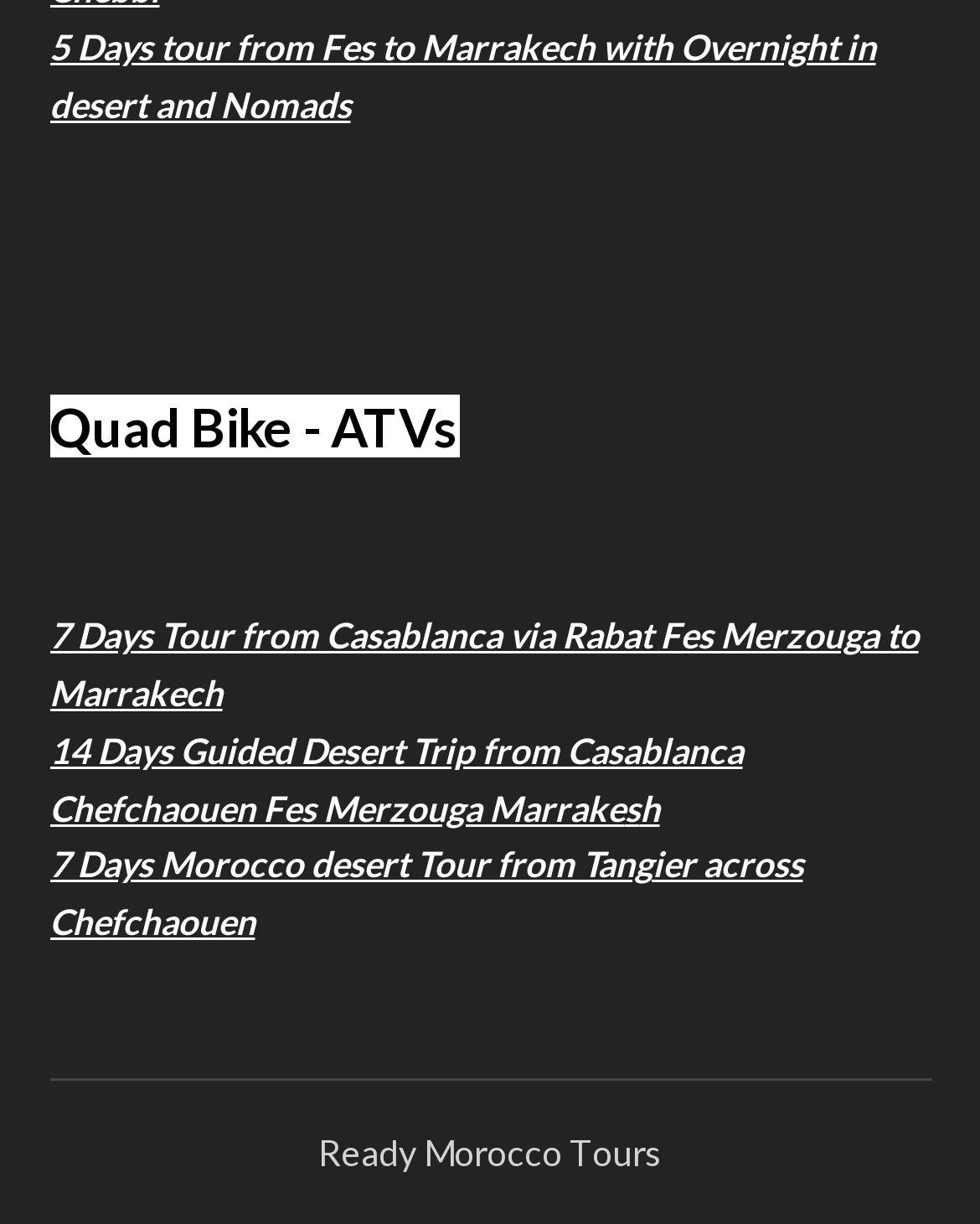What is the theme of the tours offered? Based on the image, give a response in one word or a short phrase.

Morocco desert tours